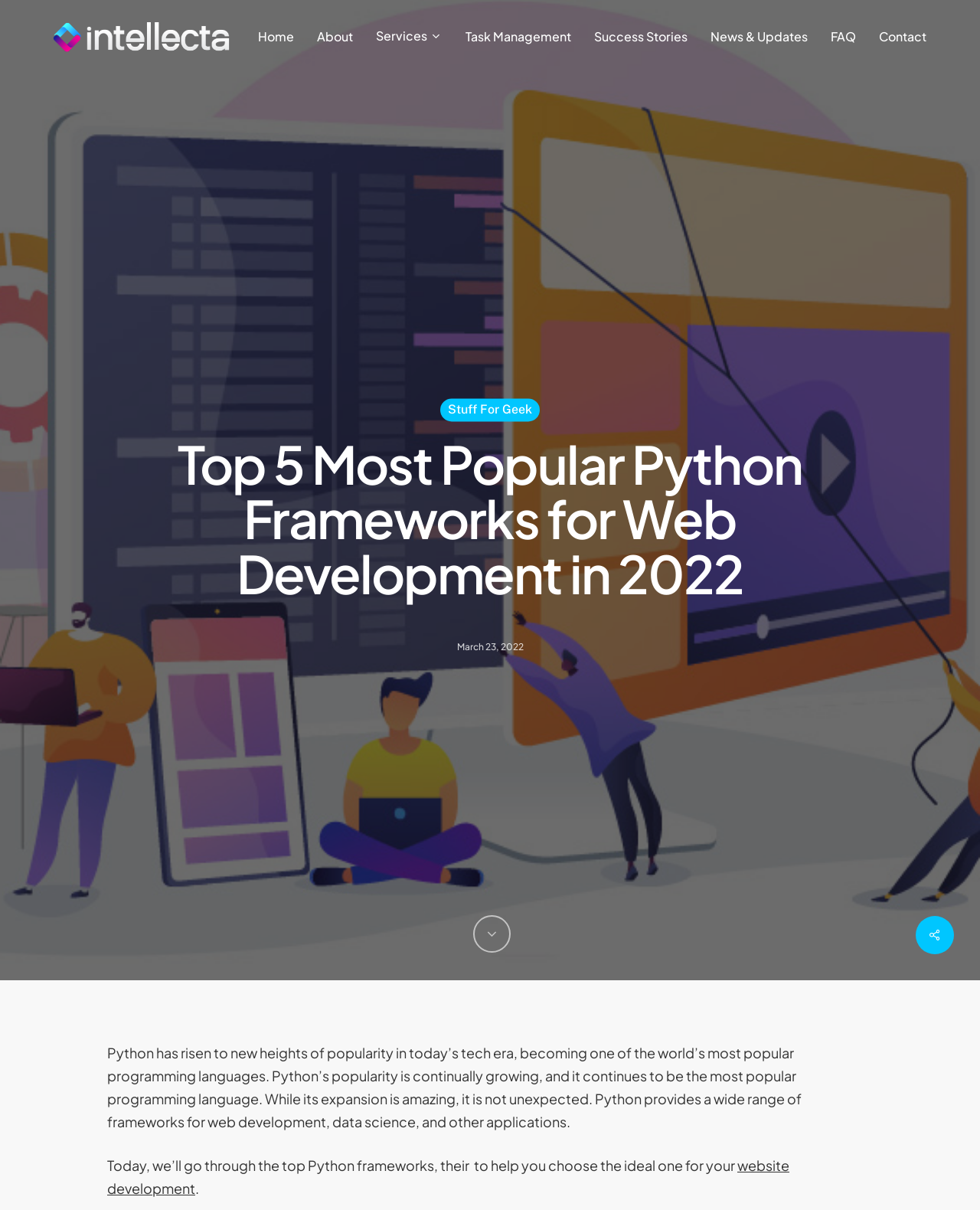Can you specify the bounding box coordinates of the area that needs to be clicked to fulfill the following instruction: "check news and updates"?

[0.713, 0.025, 0.836, 0.035]